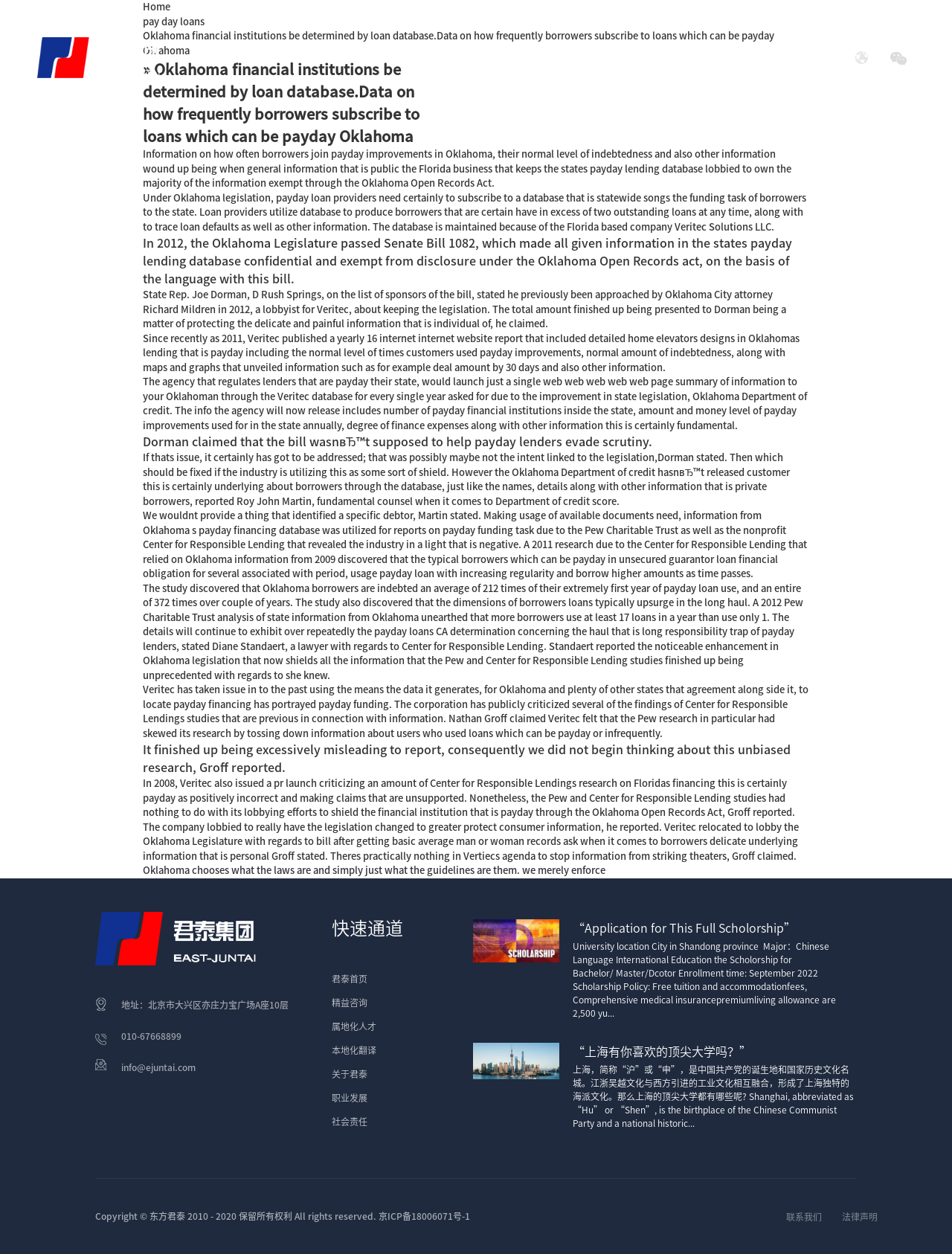Please give the bounding box coordinates of the area that should be clicked to fulfill the following instruction: "View Oklahoma financial institutions". The coordinates should be in the format of four float numbers from 0 to 1, i.e., [left, top, right, bottom].

[0.15, 0.013, 0.215, 0.021]